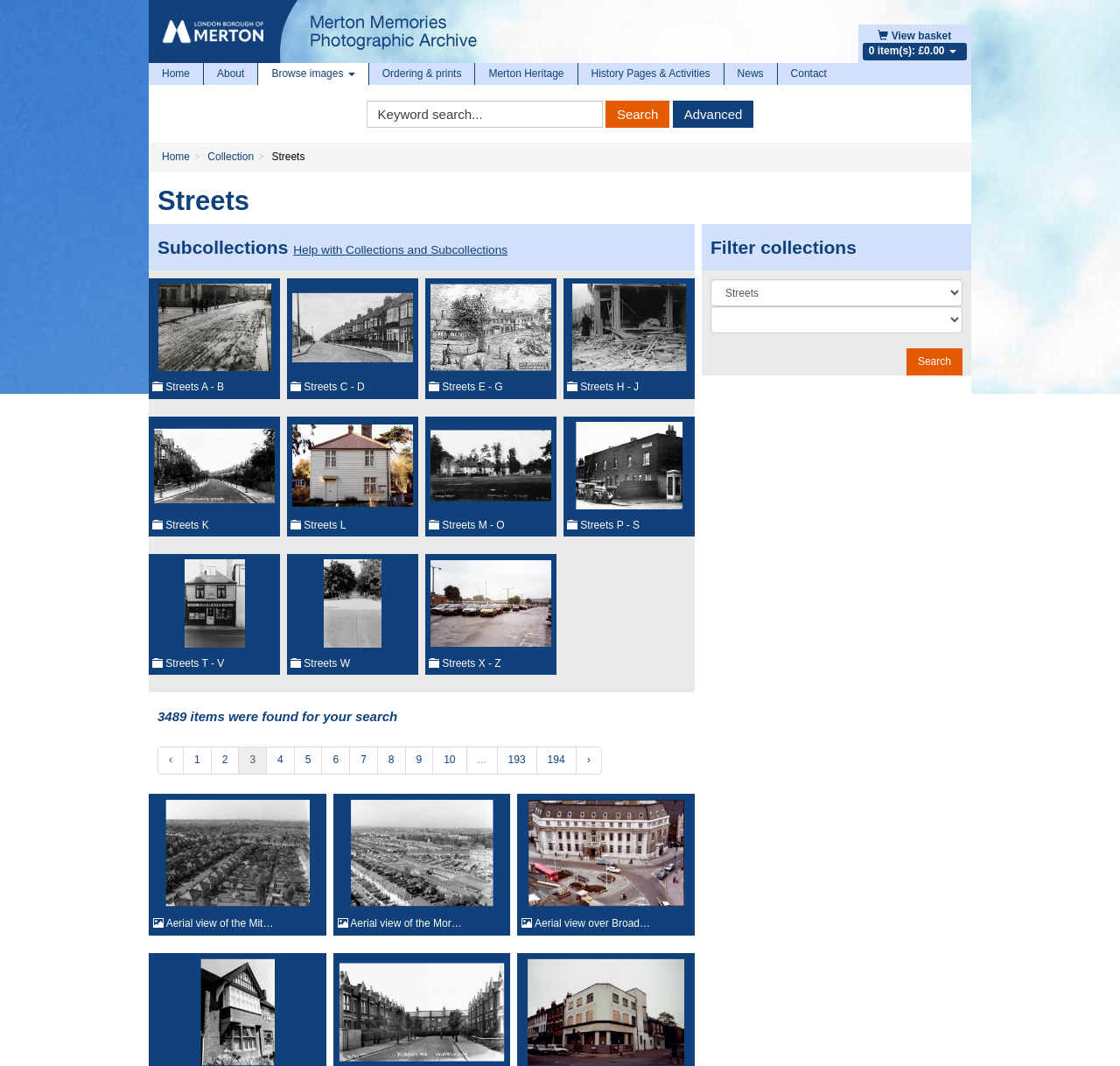Please identify the bounding box coordinates of where to click in order to follow the instruction: "Filter collections".

[0.634, 0.262, 0.859, 0.353]